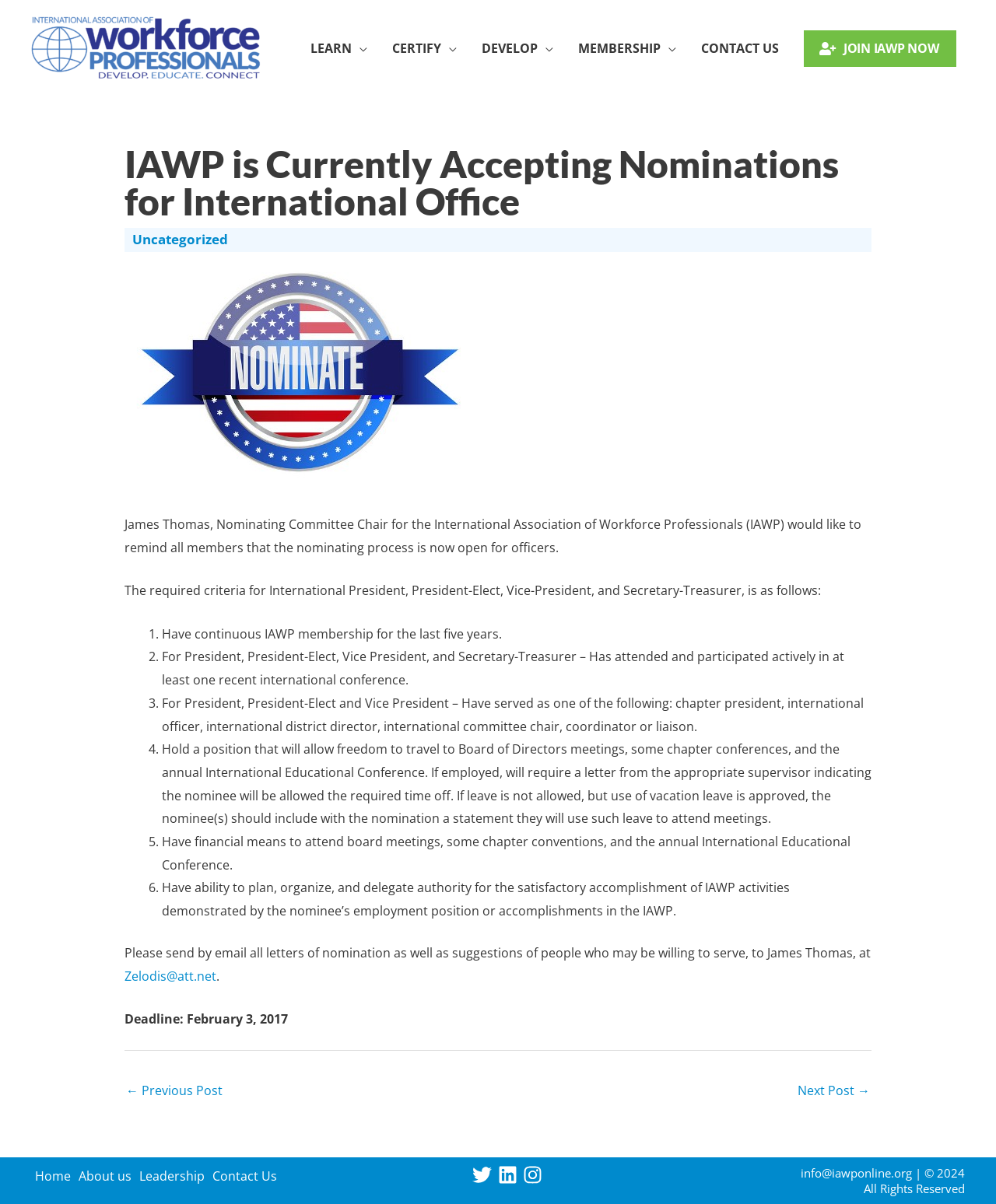Please find the bounding box coordinates of the element that must be clicked to perform the given instruction: "Click the 'Uncategorized' link". The coordinates should be four float numbers from 0 to 1, i.e., [left, top, right, bottom].

[0.13, 0.189, 0.232, 0.209]